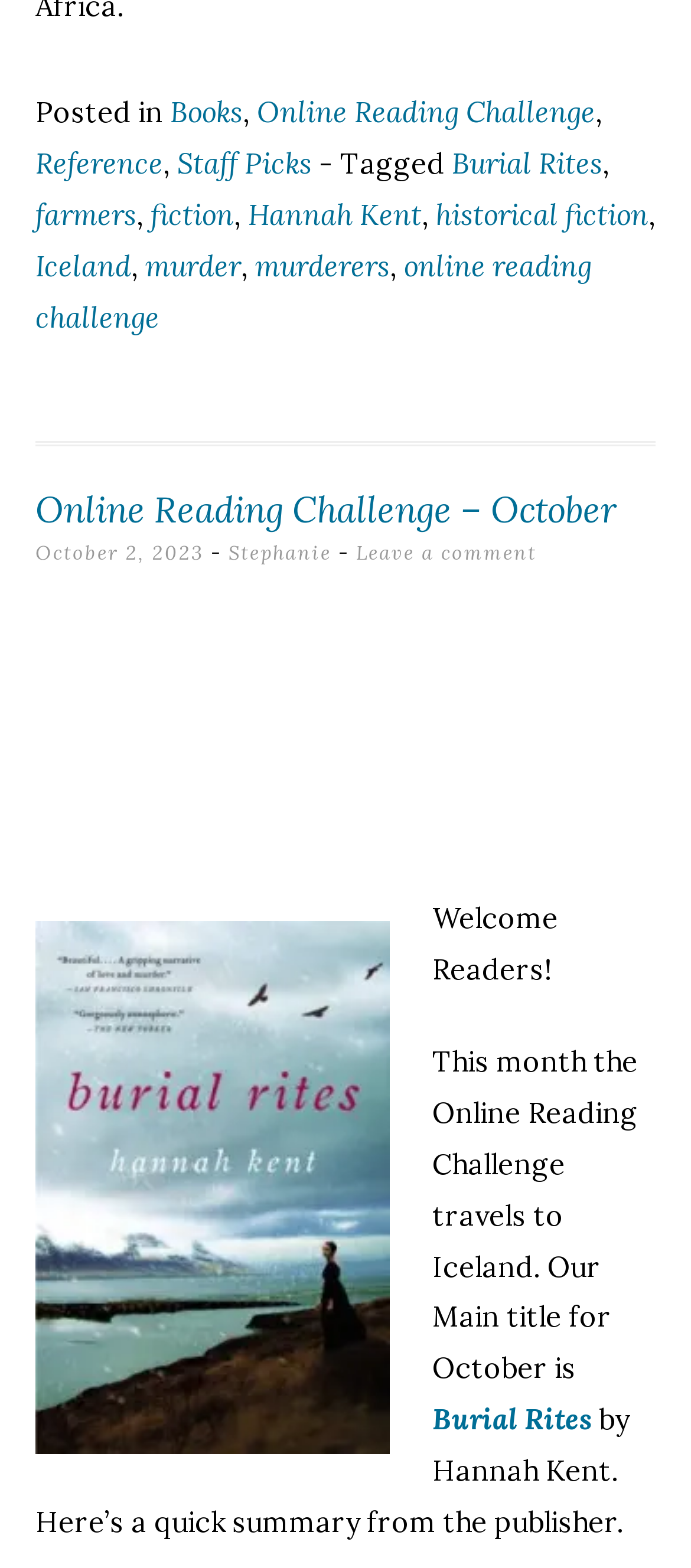What is the category of the book Burial Rites?
Refer to the image and provide a concise answer in one word or phrase.

historical fiction